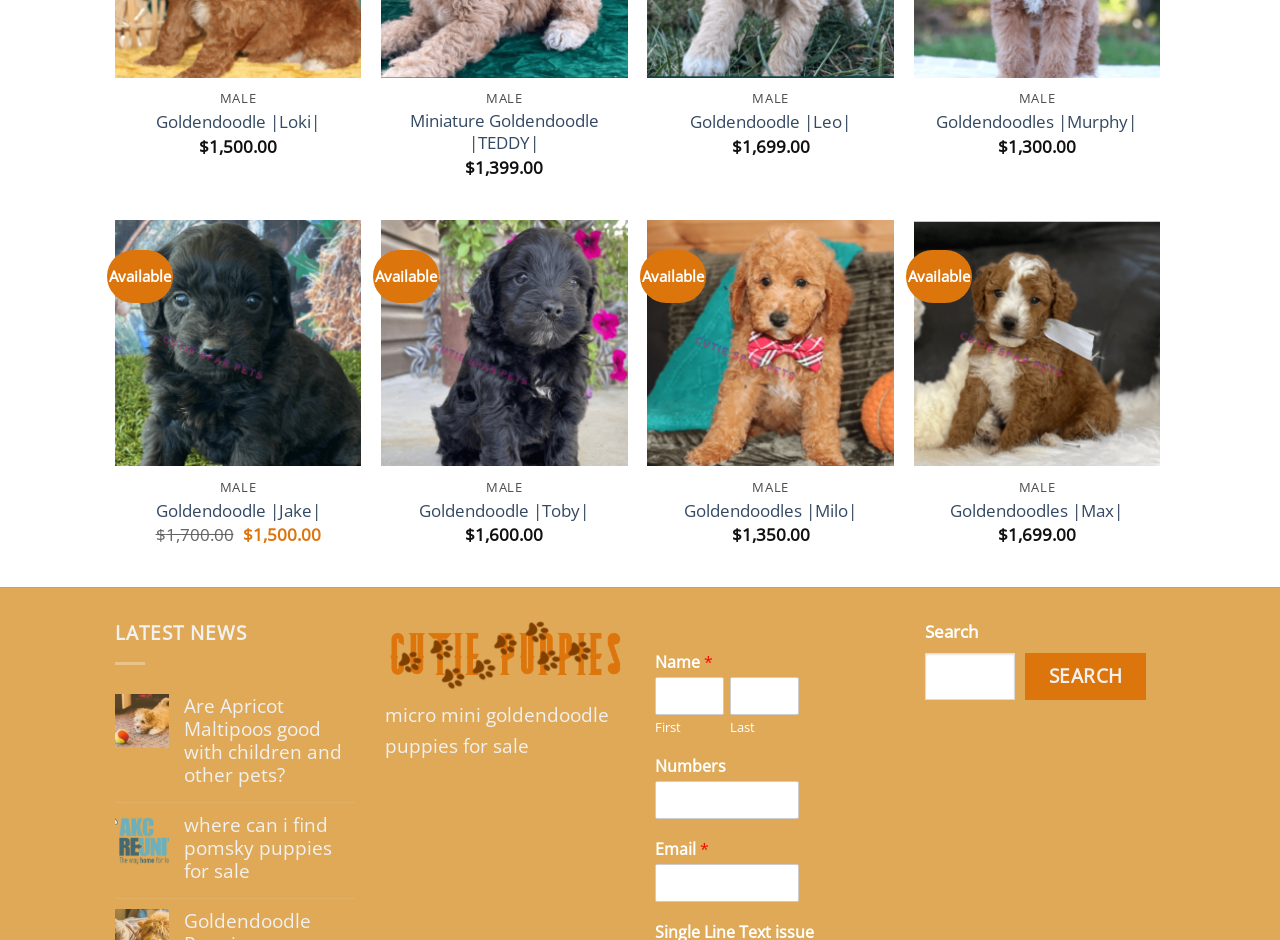Please answer the following question using a single word or phrase: 
How many layout tables are there in the webpage?

4